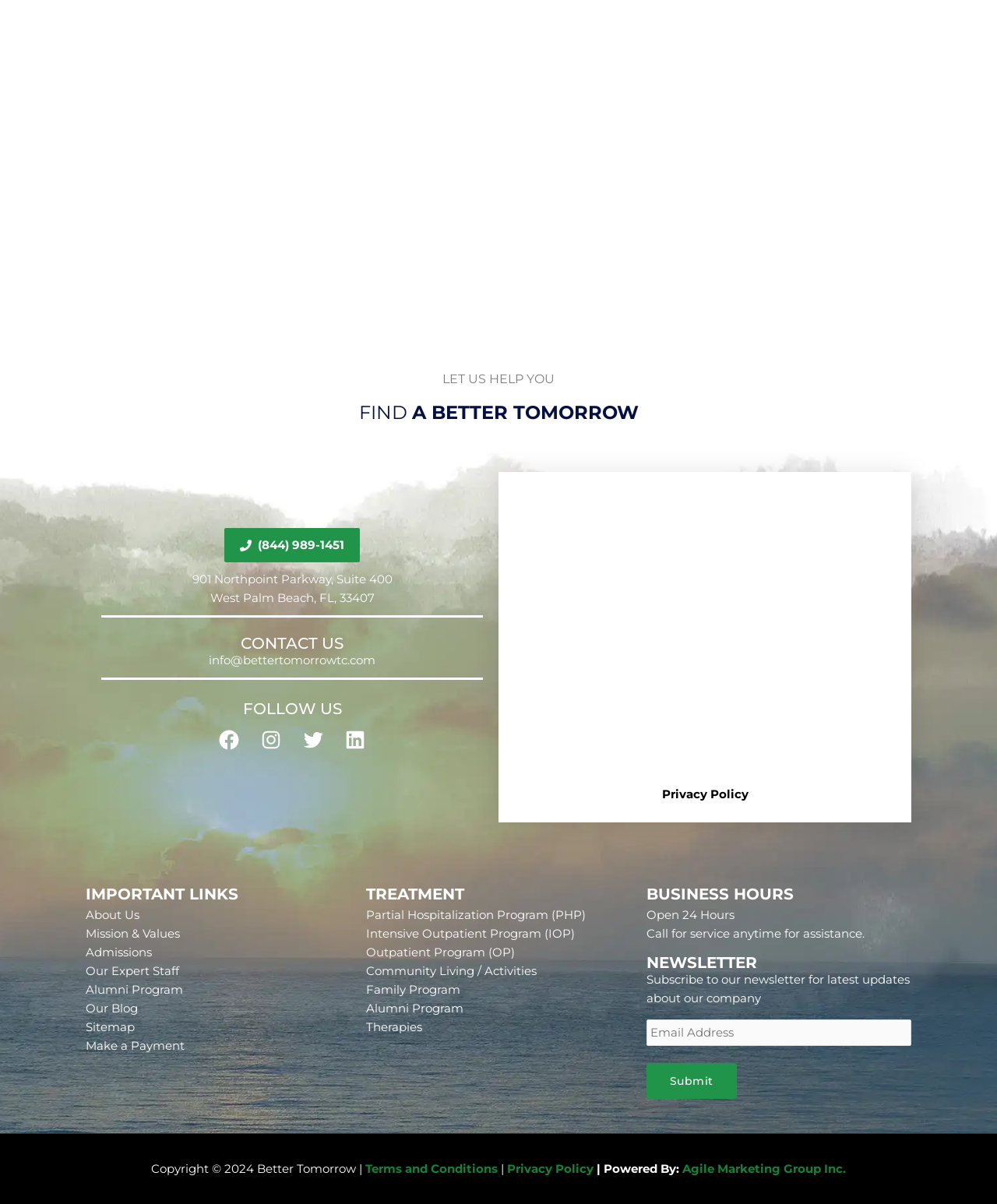Pinpoint the bounding box coordinates of the clickable element needed to complete the instruction: "Read the Privacy Policy". The coordinates should be provided as four float numbers between 0 and 1: [left, top, right, bottom].

[0.664, 0.653, 0.75, 0.666]